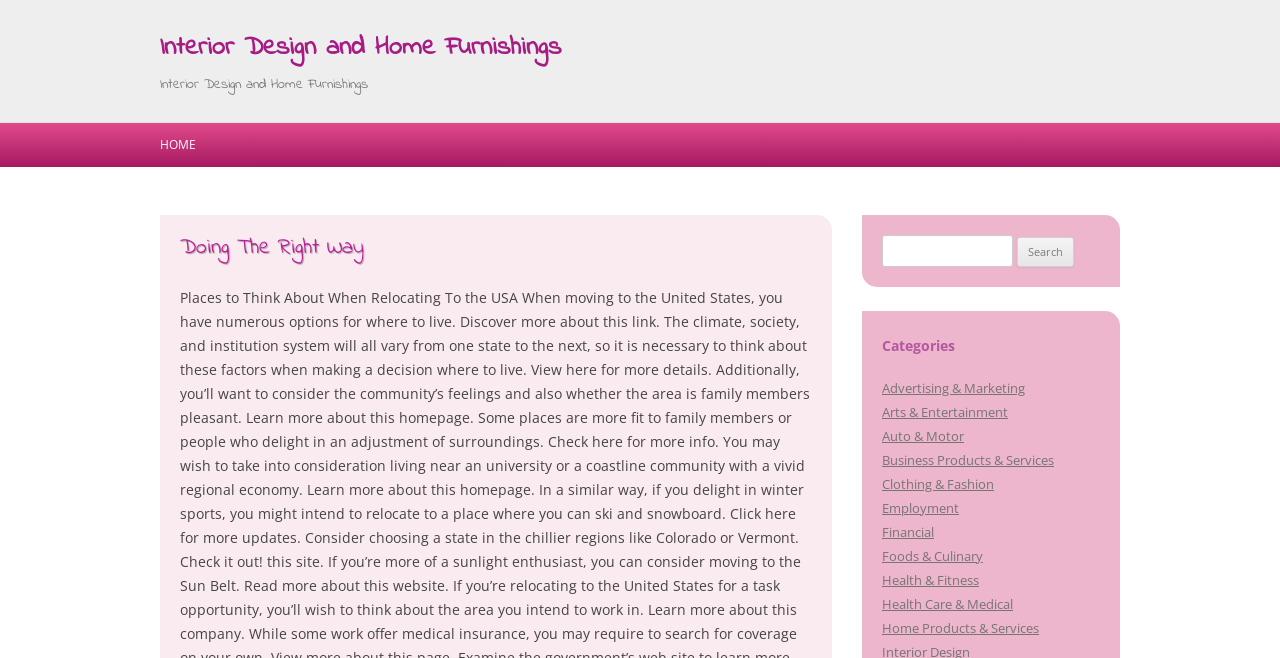Determine the bounding box coordinates of the clickable element to achieve the following action: 'Search for something'. Provide the coordinates as four float values between 0 and 1, formatted as [left, top, right, bottom].

[0.689, 0.357, 0.859, 0.406]